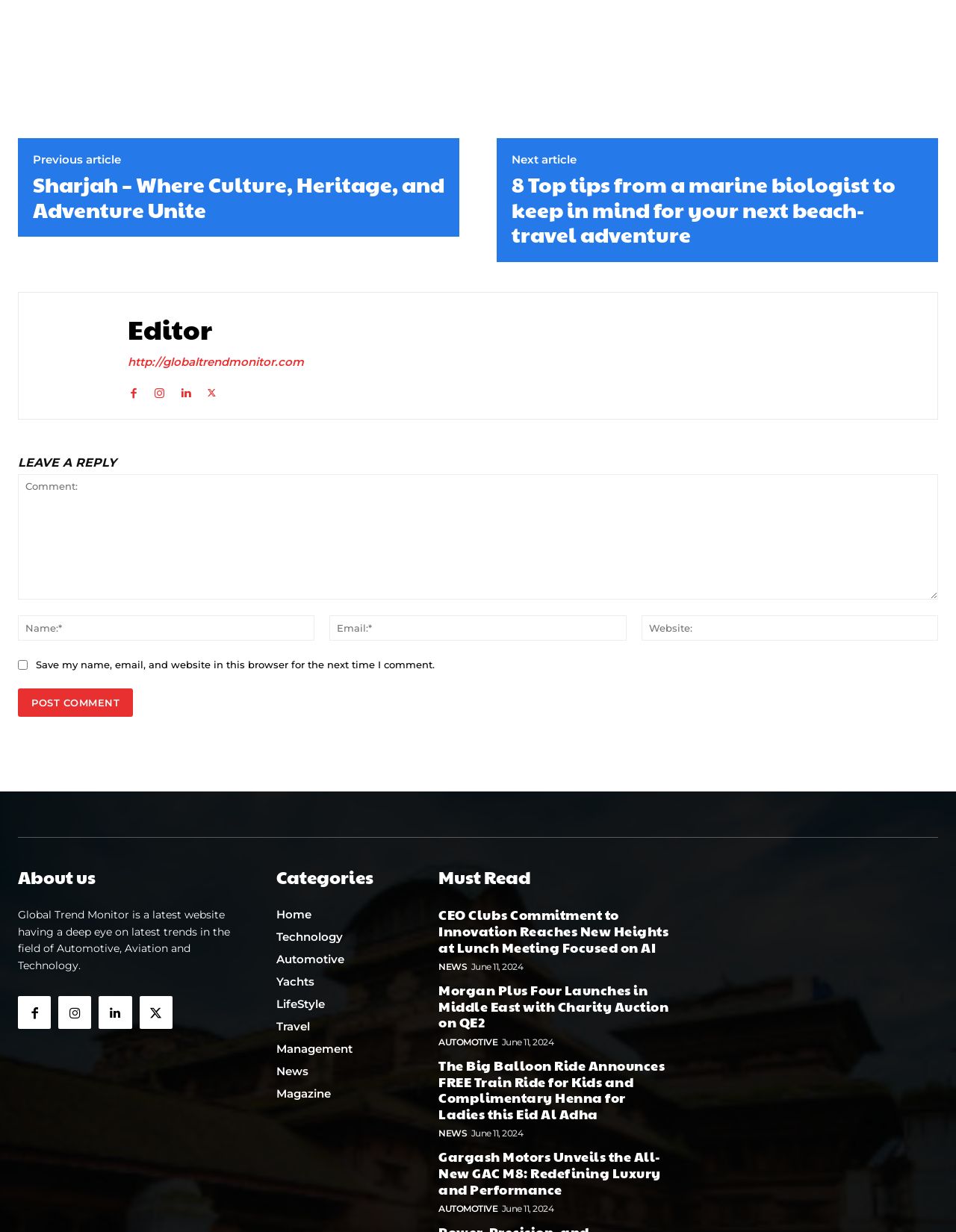Find the bounding box coordinates of the clickable area required to complete the following action: "Leave a reply".

[0.019, 0.371, 0.981, 0.381]